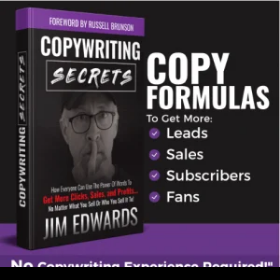Respond to the question below with a single word or phrase: Who wrote the foreword of the book?

Russell Brunson